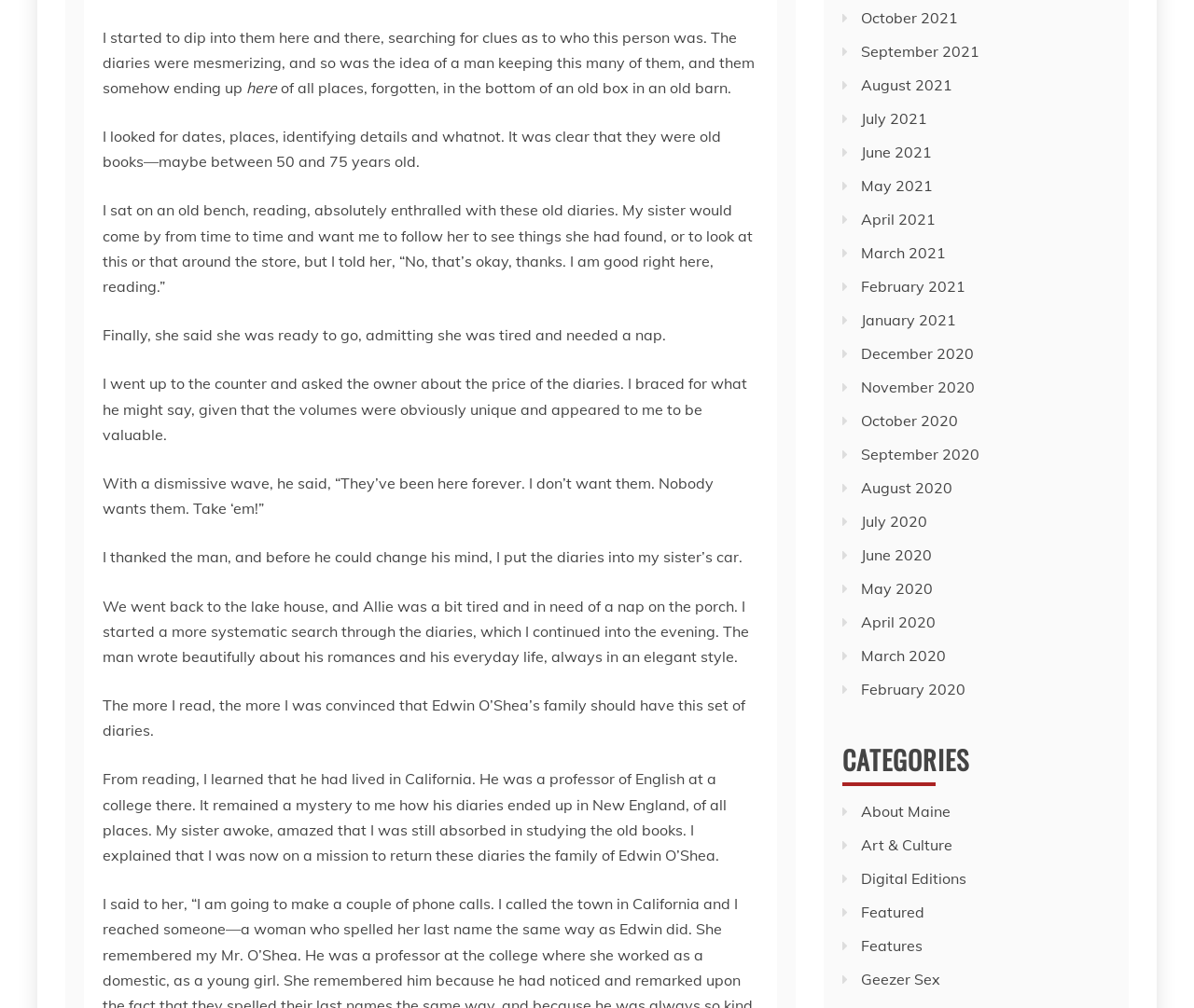What is the profession of Edwin O'Shea? From the image, respond with a single word or brief phrase.

Professor of English